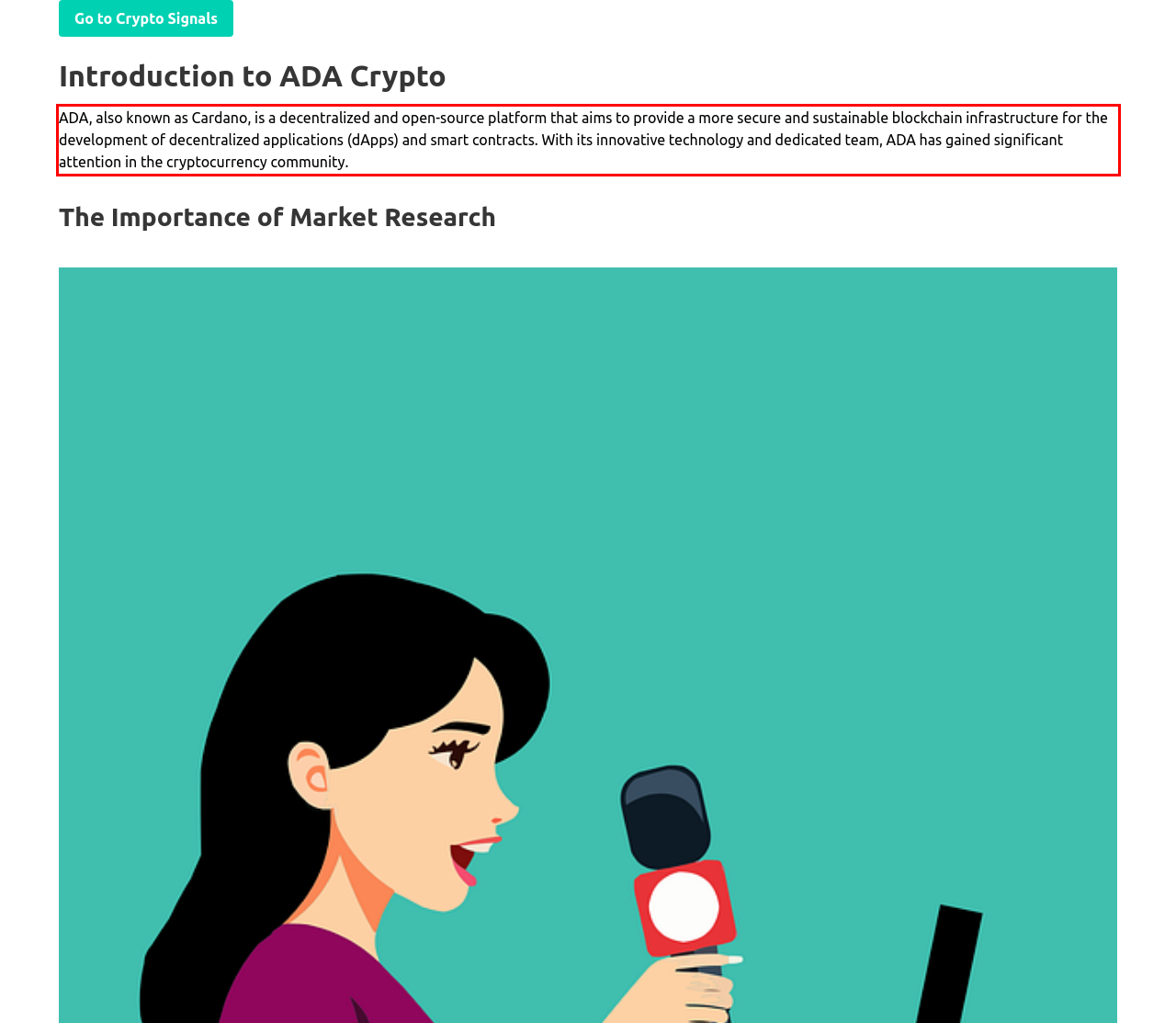You are given a screenshot with a red rectangle. Identify and extract the text within this red bounding box using OCR.

ADA, also known as Cardano, is a decentralized and open-source platform that aims to provide a more secure and sustainable blockchain infrastructure for the development of decentralized applications (dApps) and smart contracts. With its innovative technology and dedicated team, ADA has gained significant attention in the cryptocurrency community.